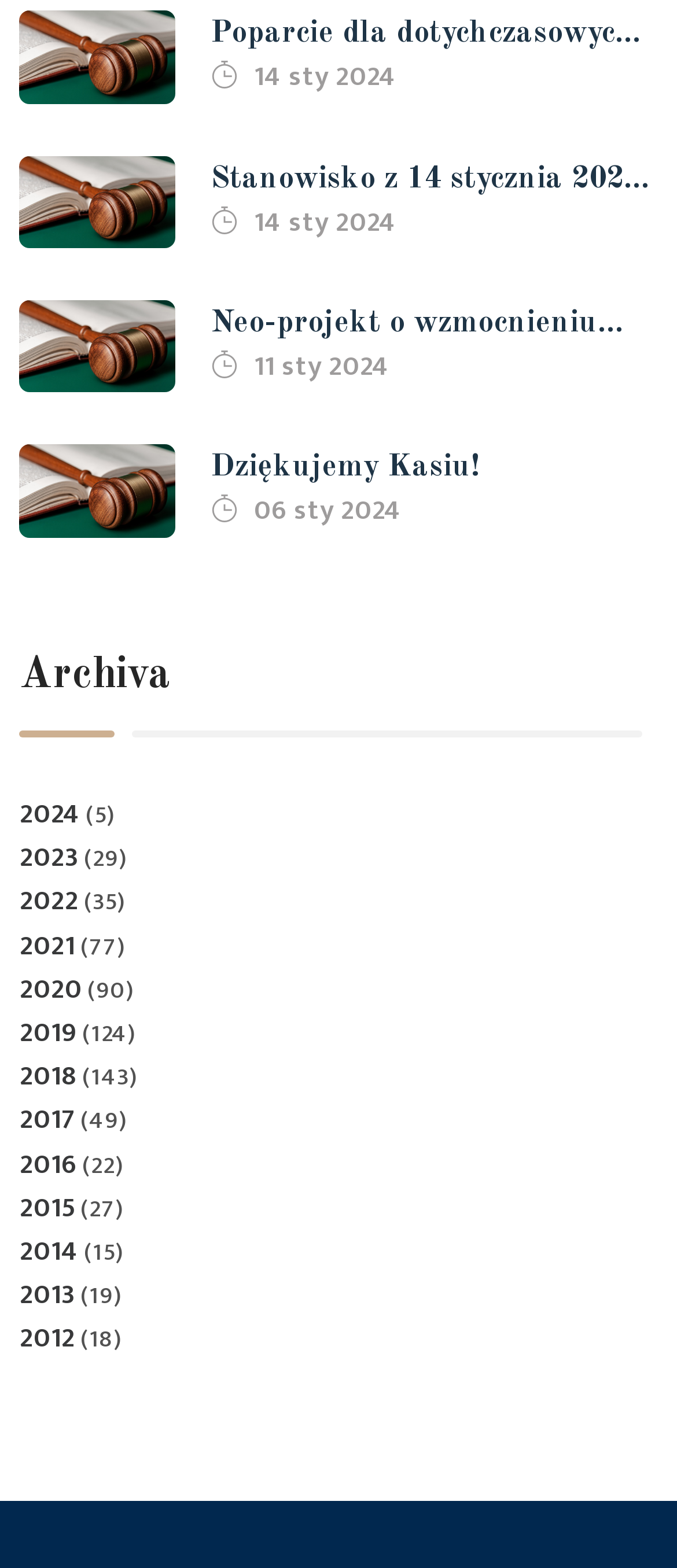Identify the bounding box coordinates for the element you need to click to achieve the following task: "Read the article about strengthening the independence and impartiality of courts". The coordinates must be four float values ranging from 0 to 1, formatted as [left, top, right, bottom].

[0.311, 0.191, 0.971, 0.221]